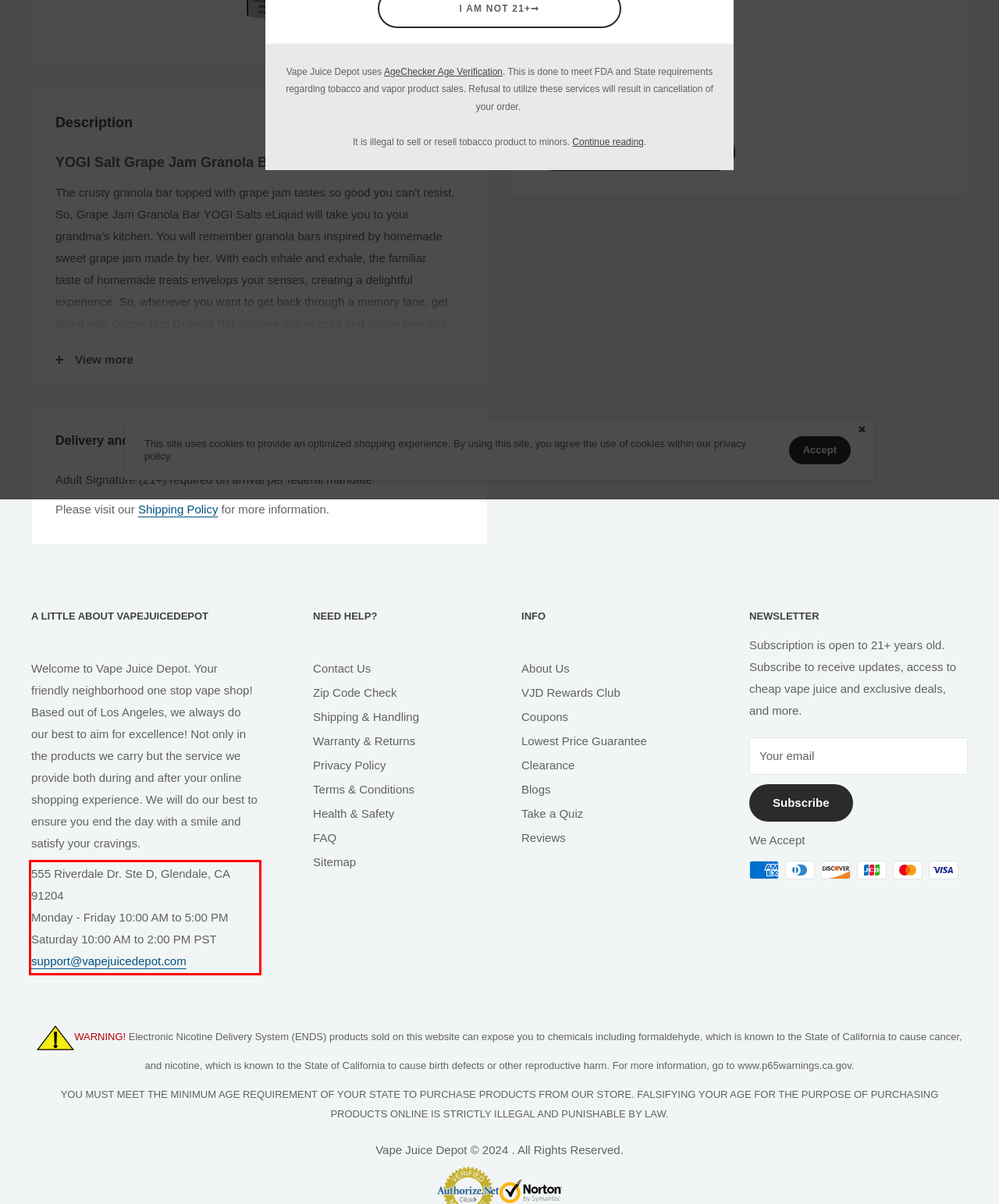Please perform OCR on the text within the red rectangle in the webpage screenshot and return the text content.

555 Riverdale Dr. Ste D, Glendale, CA 91204 Monday - Friday 10:00 AM to 5:00 PM Saturday 10:00 AM to 2:00 PM PST support@vapejuicedepot.com